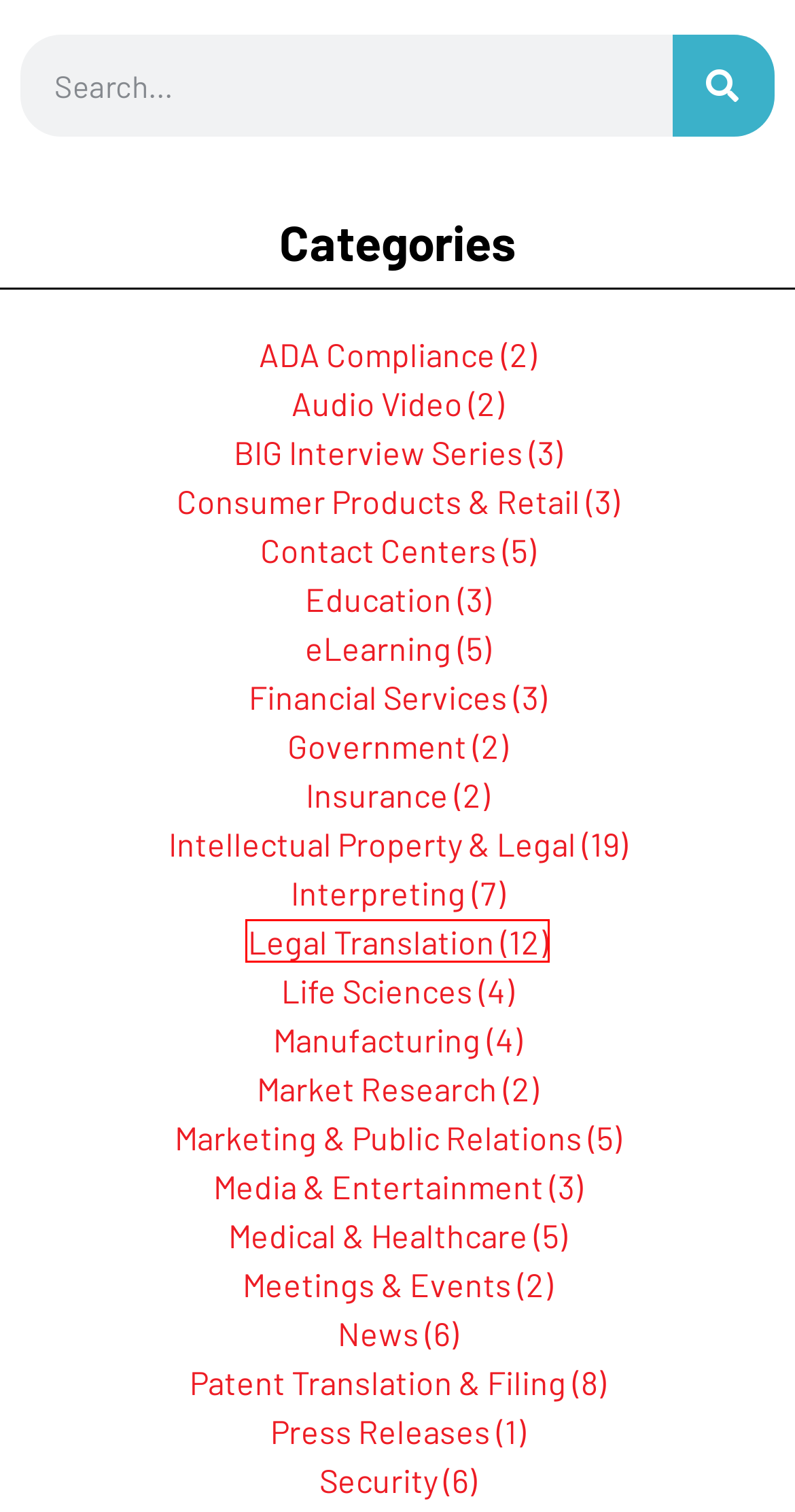You are provided with a screenshot of a webpage that has a red bounding box highlighting a UI element. Choose the most accurate webpage description that matches the new webpage after clicking the highlighted element. Here are your choices:
A. Intellectual Property & Legal Archives - BIG IP
B. Websites Archives - BIG IP
C. Security Archives - BIG IP
D. Business Translations: The Ultimate Guide - BIG IP
E. Marketing & Public Relations Archives - BIG IP
F. Media & Entertainment Archives - BIG IP
G. Contact us - BIG IP
H. Legal Translation Archives - BIG IP

H